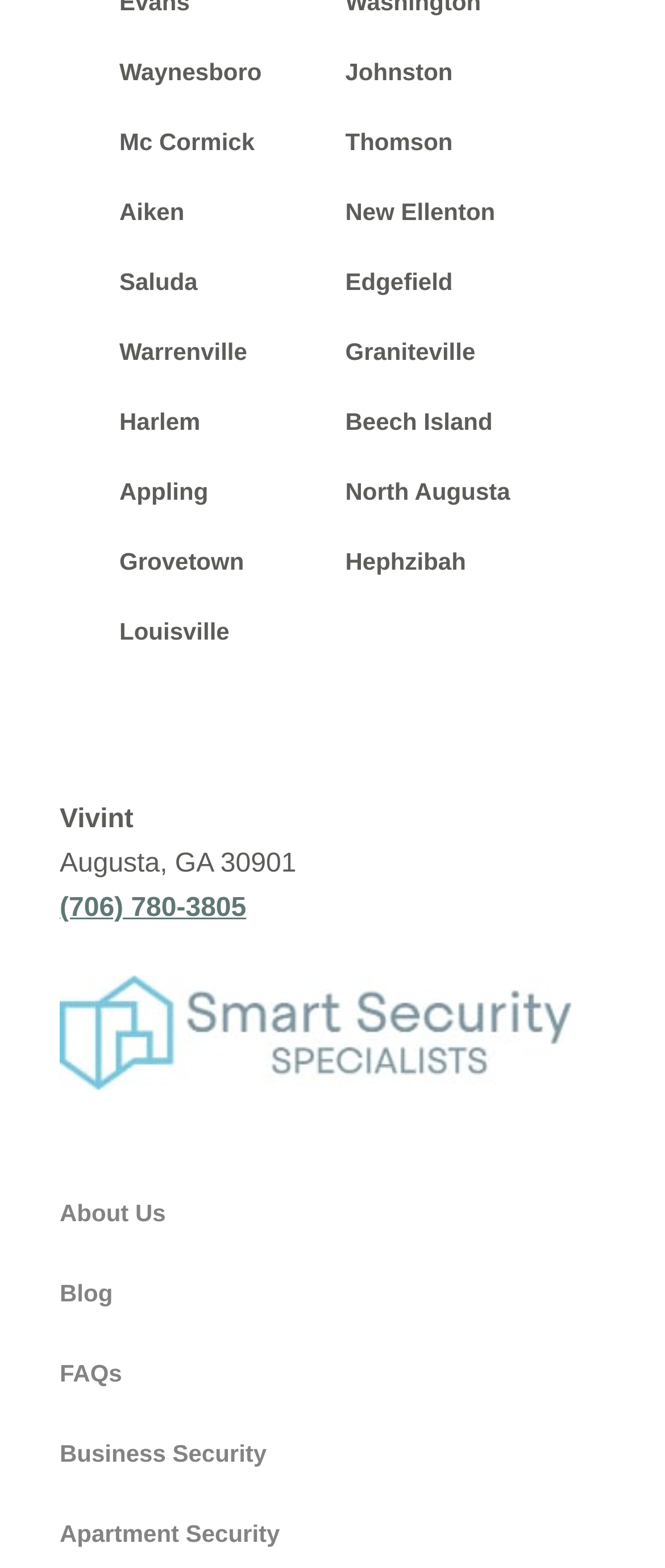Find the bounding box coordinates of the clickable area that will achieve the following instruction: "View GMP News".

None